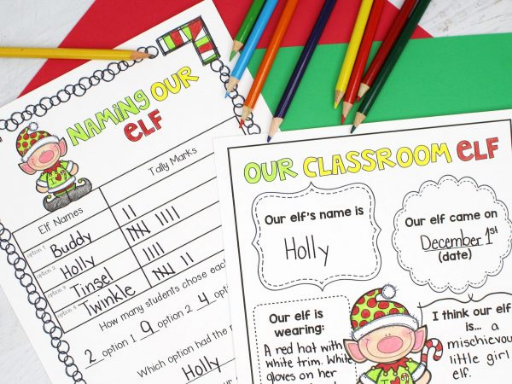Offer a thorough description of the image.

The image features two printable worksheets designed for classroom elf naming activities, aimed at encouraging student engagement and skill development. The first worksheet is titled "NAMING OUR ELF" and includes a table for tallying votes on potential names such as "Buddy," "Holly," and "Twinkle." Students are prompted to count how many classmates chose each name, enhancing their counting and data summarizing skills.

The second worksheet is titled "OUR CLASSROOM ELF" and provides a structured format for students to write about their elf. It includes fields for the elf's name, date, and a description, promoting creativity as students describe what the elf is wearing. The layout is colorful, with a cheerful elf graphic that adds an engaging, festive flair, making the activities fun and interactive.

Surrounding the worksheets are vibrant colored pencils, ready for use, alongside a background of red and green paper that emphasizes the holiday theme of these educational activities.